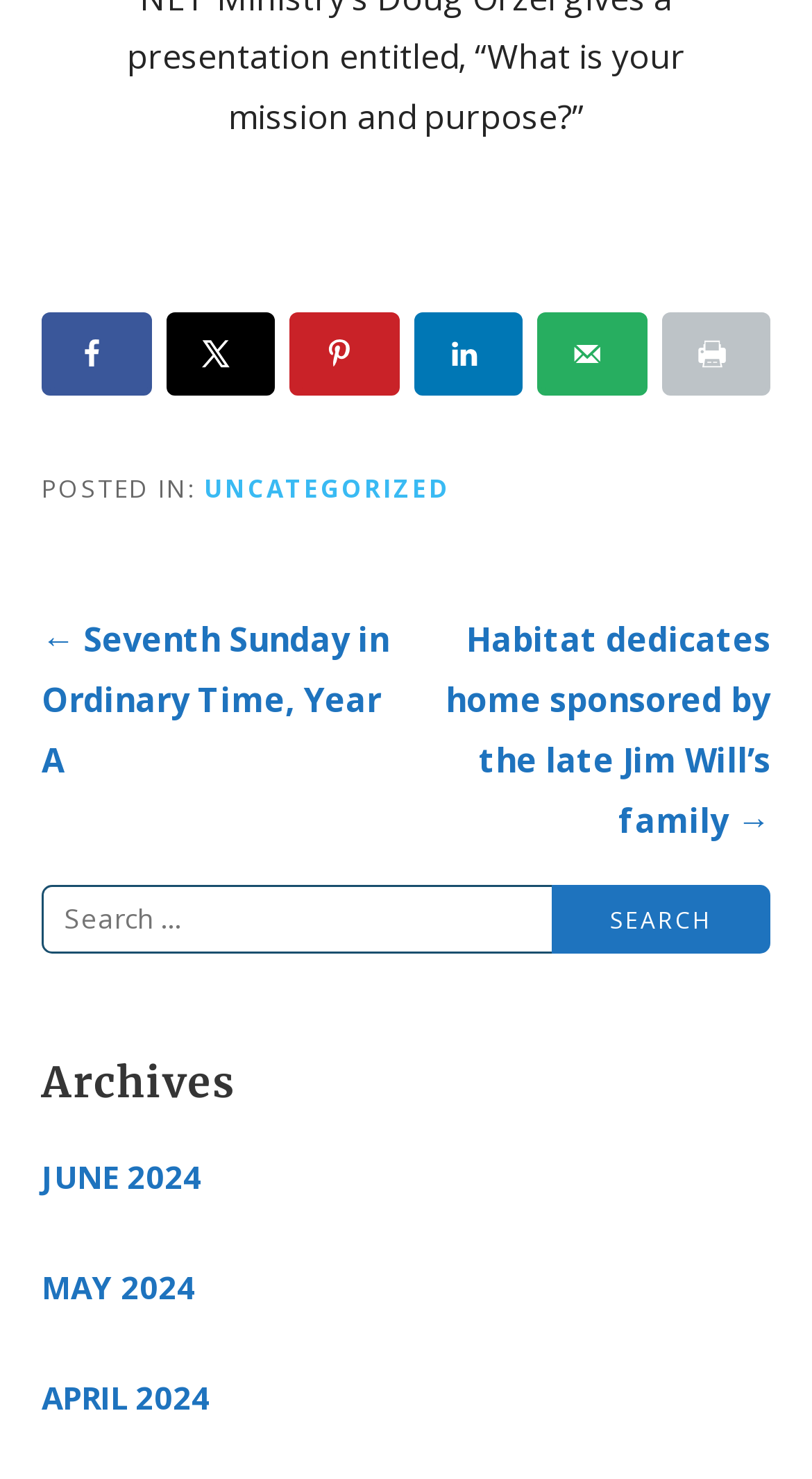Determine the bounding box coordinates for the UI element with the following description: "Accept & Close". The coordinates should be four float numbers between 0 and 1, represented as [left, top, right, bottom].

None